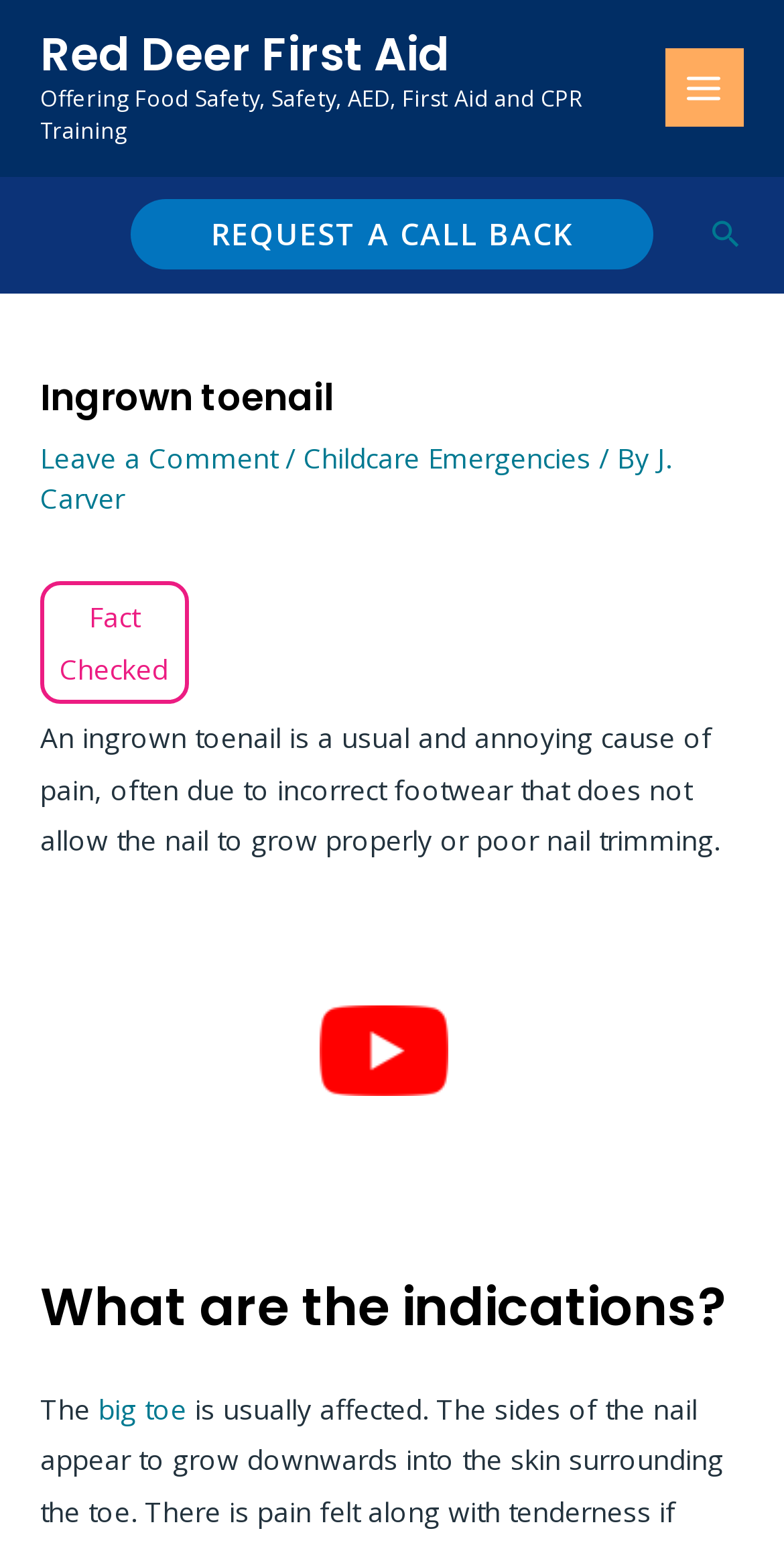Locate the bounding box coordinates of the element that needs to be clicked to carry out the instruction: "Click the 'Search icon link'". The coordinates should be given as four float numbers ranging from 0 to 1, i.e., [left, top, right, bottom].

[0.903, 0.139, 0.949, 0.163]